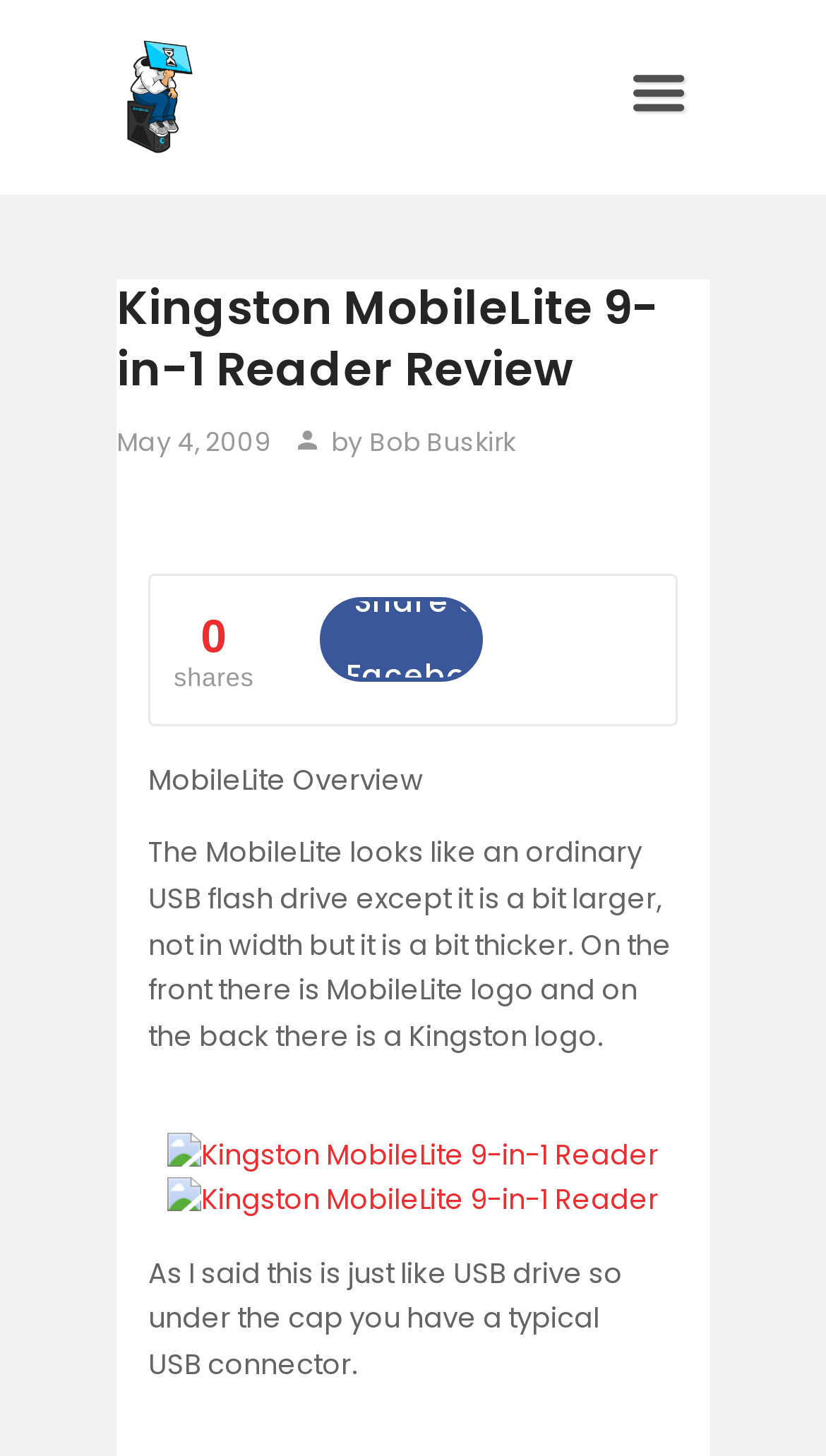What is the name of the website?
Carefully examine the image and provide a detailed answer to the question.

I determined the answer by looking at the top-left corner of the webpage, where I found a link with the text 'ThinkComputers.org'.